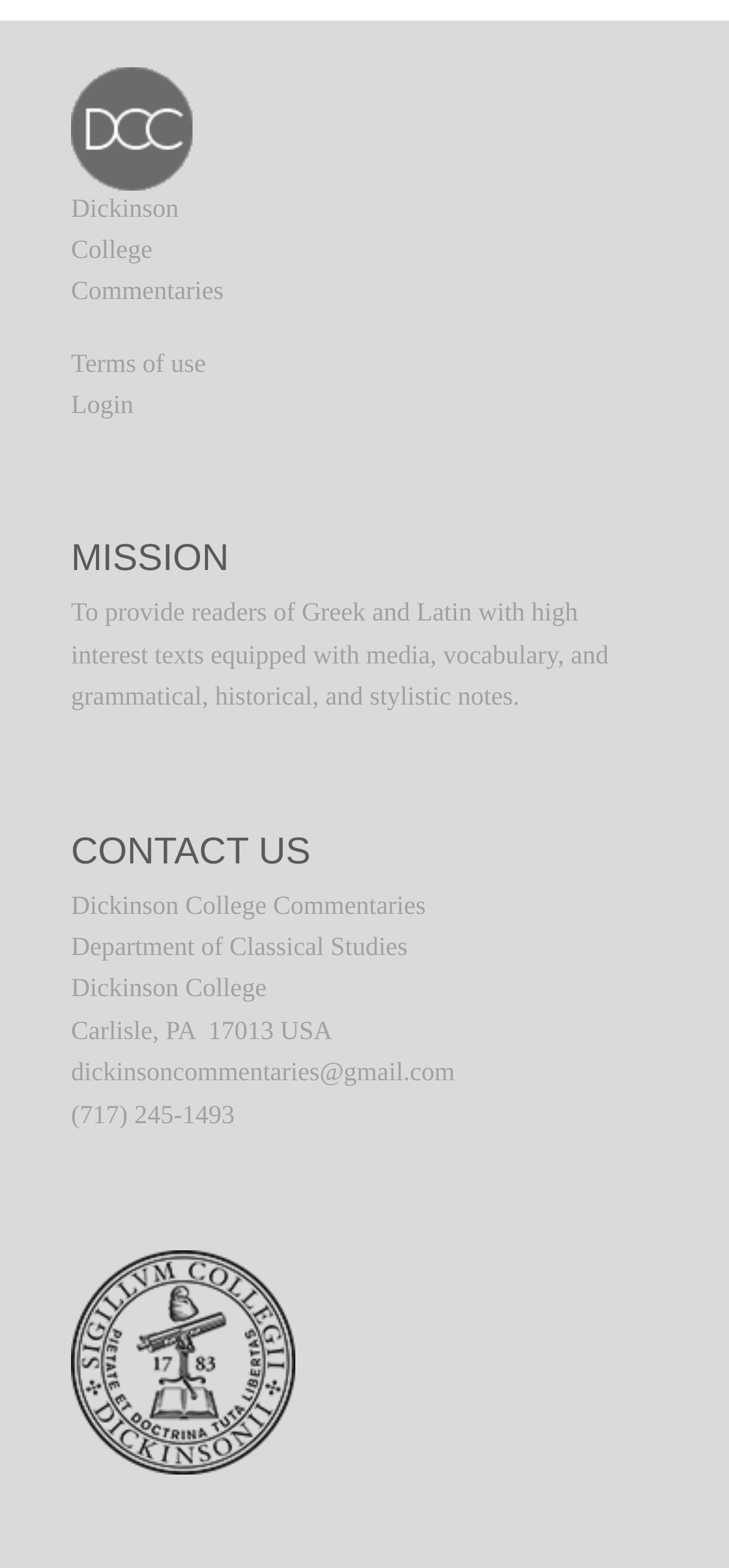What is the purpose of the website?
Please provide a detailed and thorough answer to the question.

The purpose of the website can be inferred from the mission statement, which is written in a heading element as 'MISSION' and followed by a static text element that describes the purpose of the website.